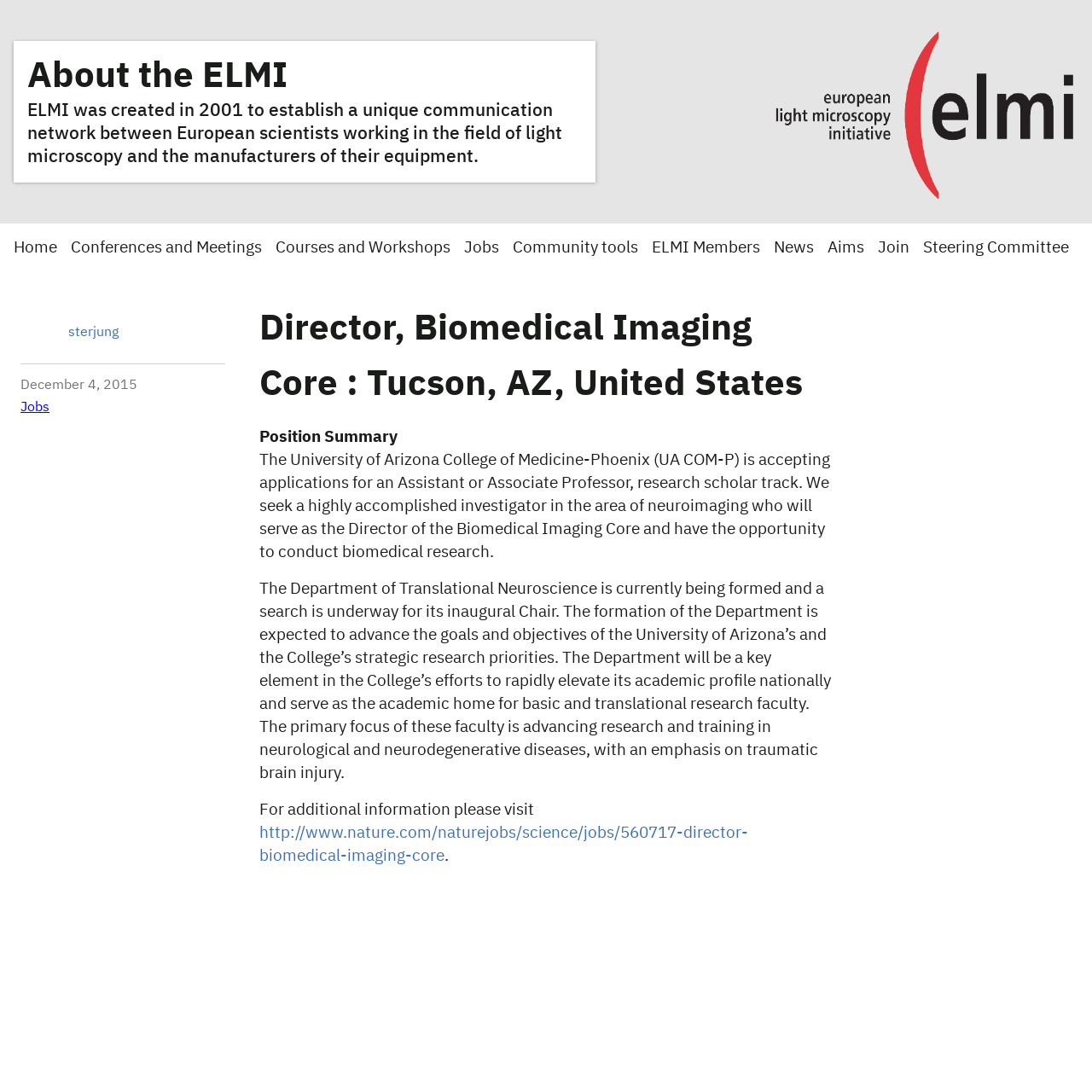Offer a detailed account of what is visible on the webpage.

The webpage is about a job posting for a Director of Biomedical Imaging Core at the University of Arizona College of Medicine-Phoenix. At the top of the page, there is a heading "About the ELMI" with a link to more information. Below this heading, there is a brief description of ELMI, stating that it was created in 2001 to establish a communication network between European scientists and manufacturers of light microscopy equipment.

On the left side of the page, there is a navigation menu with links to various sections of the website, including "Home", "Conferences and Meetings", "Courses and Workshops", "Jobs", "Community tools", "ELMI Members", "News", "Aims", "Join", and "Steering Committee". These links are arranged horizontally, with "Home" at the top and "Steering Committee" at the bottom.

The main content of the page is the job posting, which is divided into several sections. The job title "Director, Biomedical Imaging Core : Tucson, AZ, United States" is displayed prominently, followed by a brief position summary. The job description is then provided, stating that the University of Arizona College of Medicine-Phoenix is seeking an Assistant or Associate Professor to serve as the Director of the Biomedical Imaging Core and conduct biomedical research. The description also mentions the formation of the Department of Translational Neuroscience and its research priorities.

At the bottom of the job description, there is a link to additional information about the job posting on the Nature Jobs website. There are also a few other links and a timestamp "December 4, 2015" scattered throughout the page, but they do not appear to be directly related to the job posting.